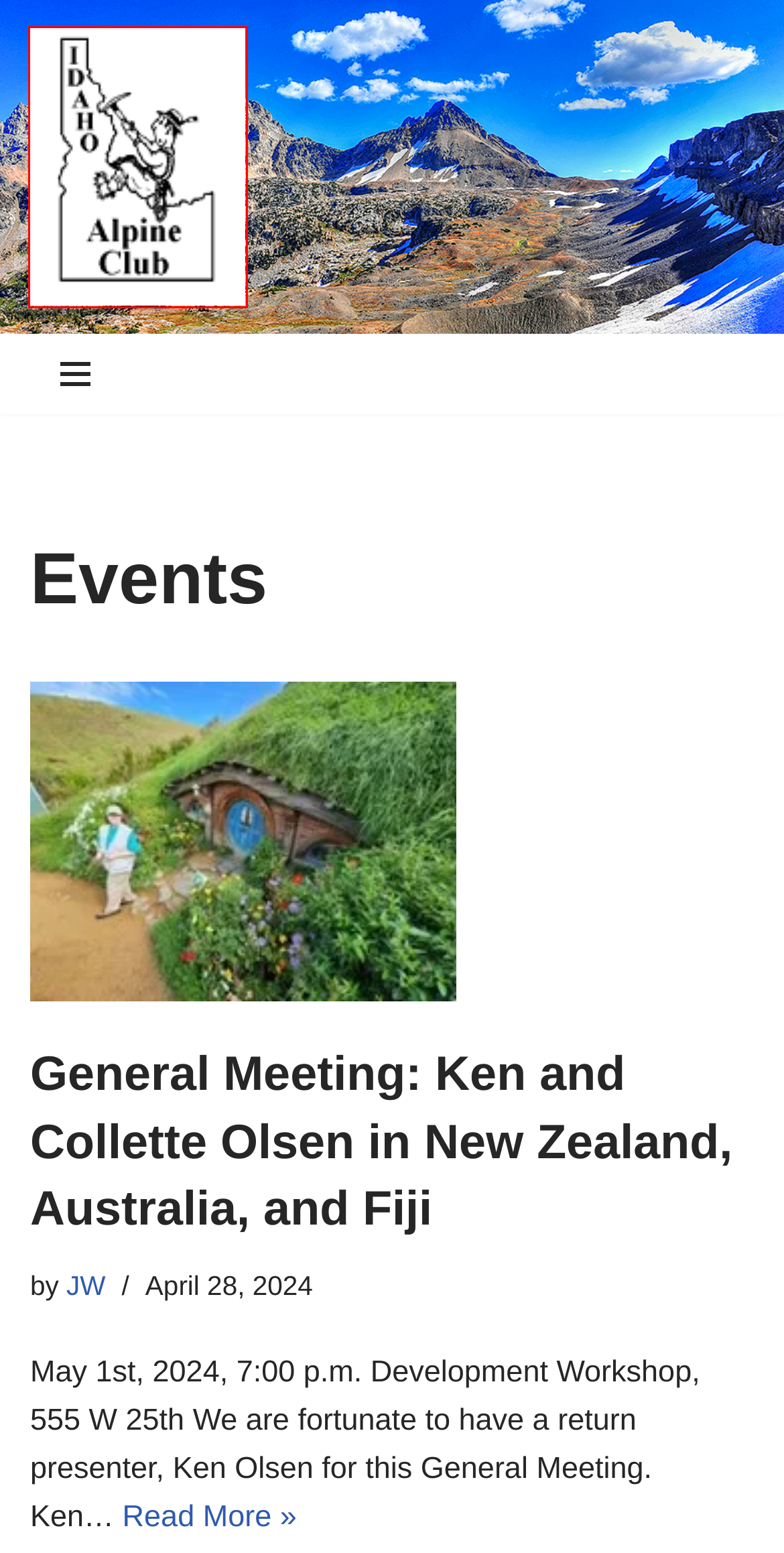You are presented with a screenshot of a webpage containing a red bounding box around a particular UI element. Select the best webpage description that matches the new webpage after clicking the element within the bounding box. Here are the candidates:
A. Idaho Alpine Club – Your gateway to the great outdoors
B. Craters of the Moon – Idaho Alpine Club
C. General Meeting: Ken and Collette Olsen in New Zealand, Australia, and Fiji – Idaho Alpine Club
D. Snowshoeing Caldera Rim – Idaho Alpine Club
E. Fourth Annual Fish Creek Bike and Glide! – Idaho Alpine Club
F. Yellowstone National Park Biking on Park Roads – Idaho Alpine Club
G. Blog Tool, Publishing Platform, and CMS – WordPress.org
H. Kelly Canyon Snowshoeing hike on Saturday February 12th – Idaho Alpine Club

A